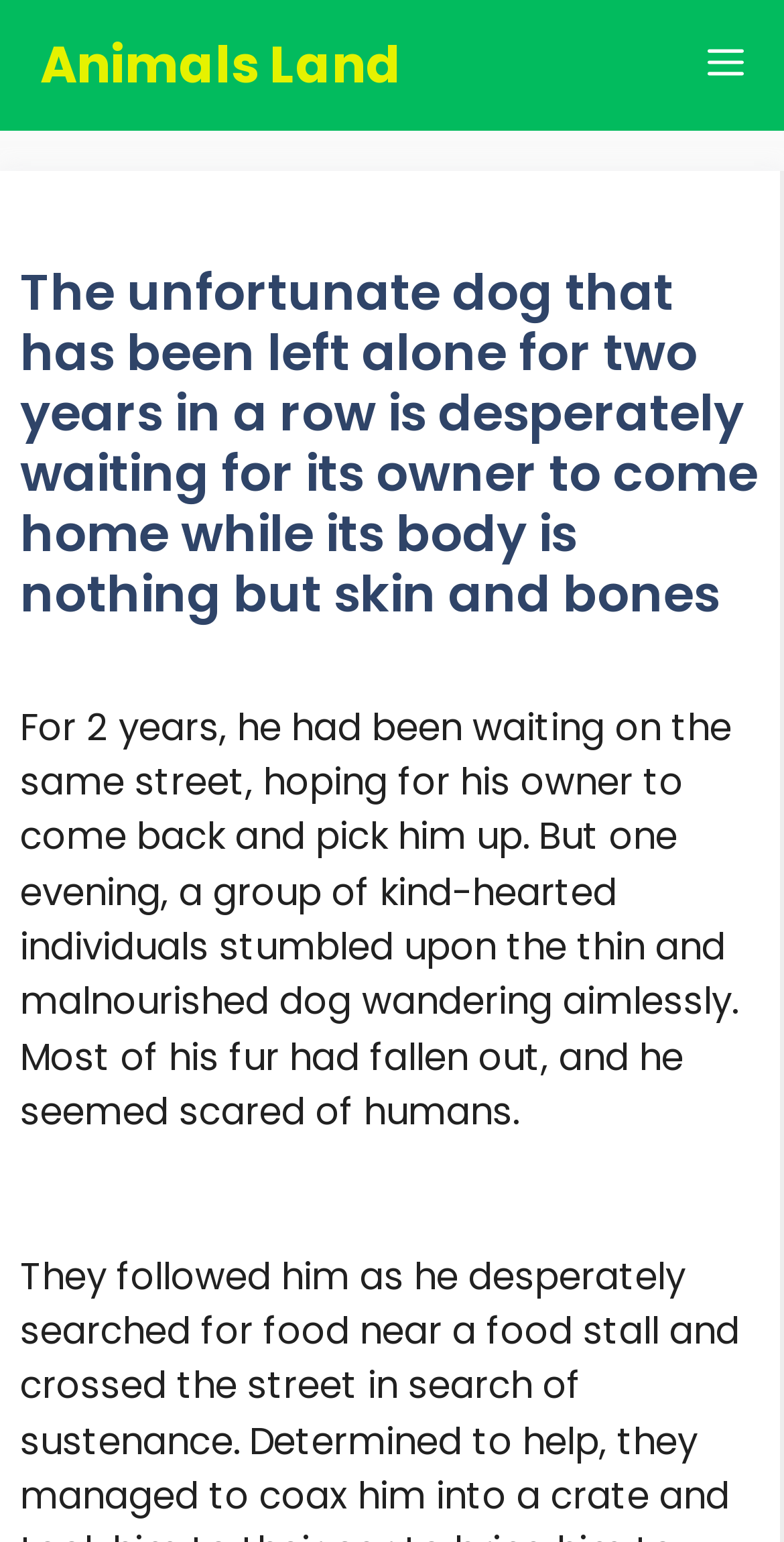Please extract the title of the webpage.

The unfortunate dog that has been left alone for two years in a row is desperately waiting for its owner to come home while its body is nothing but skin and bones